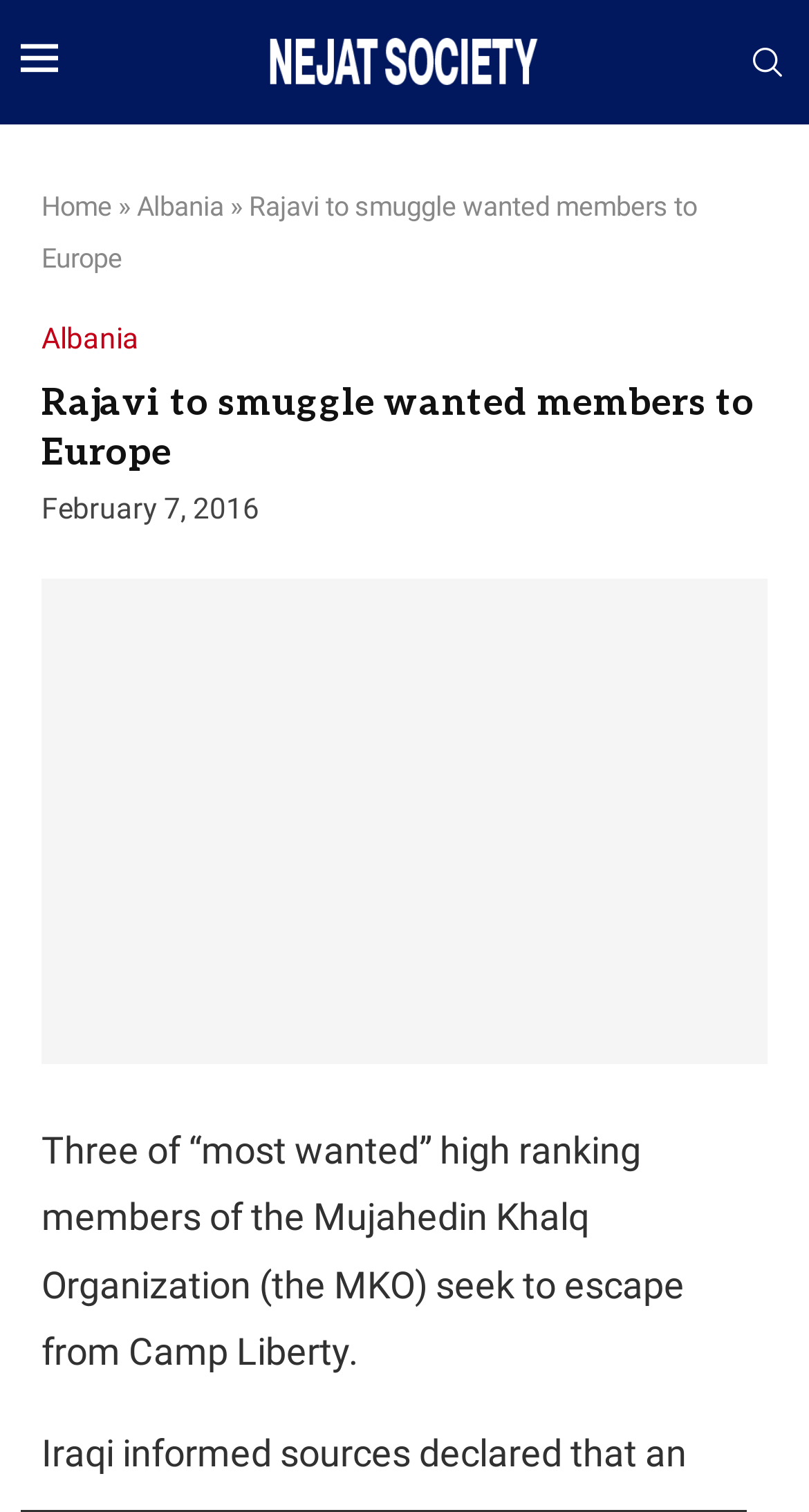Using the provided element description "Home", determine the bounding box coordinates of the UI element.

[0.051, 0.126, 0.138, 0.146]